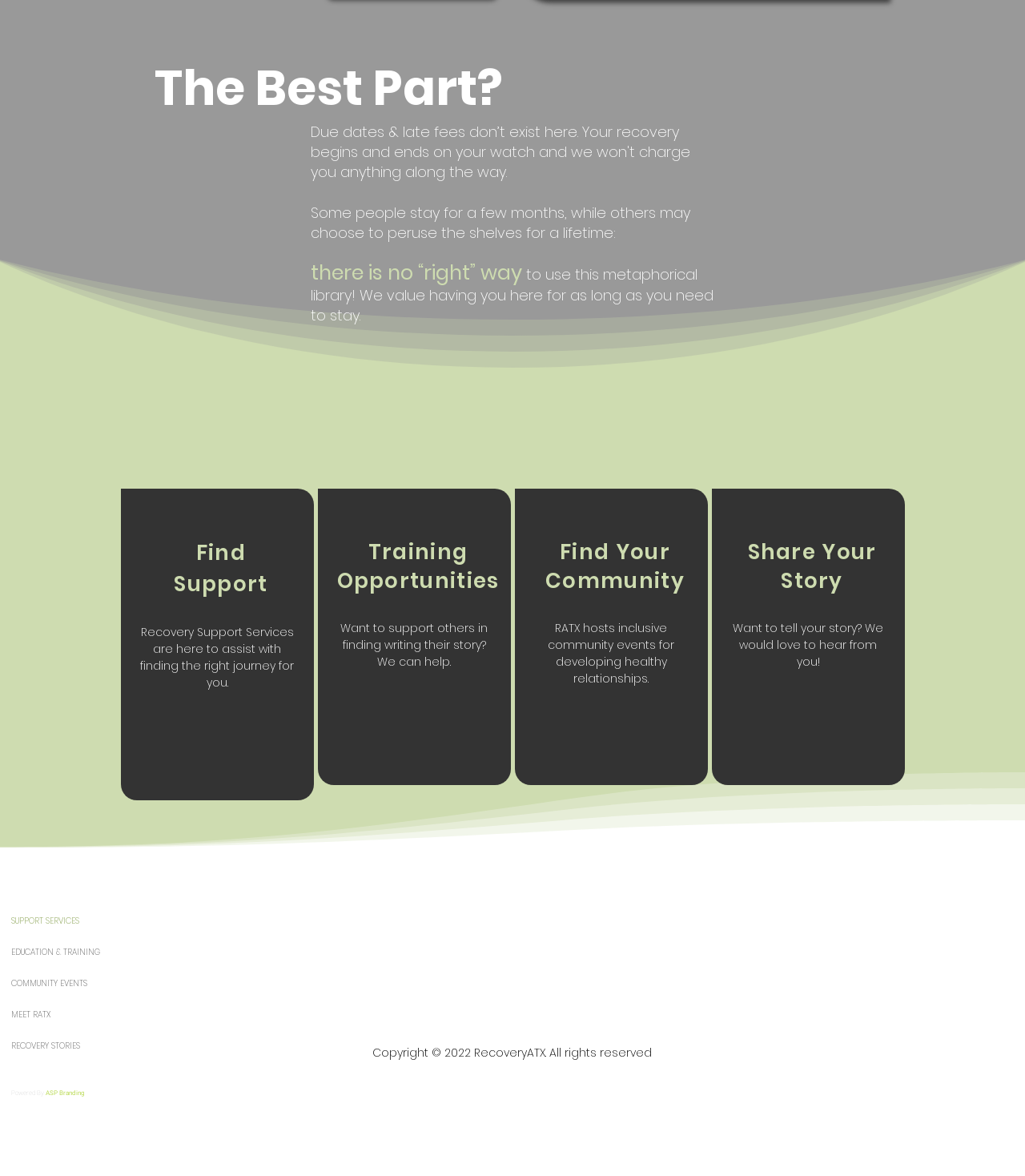What are the four main sections on the website?
Using the visual information, respond with a single word or phrase.

Find, Support, Training, Community